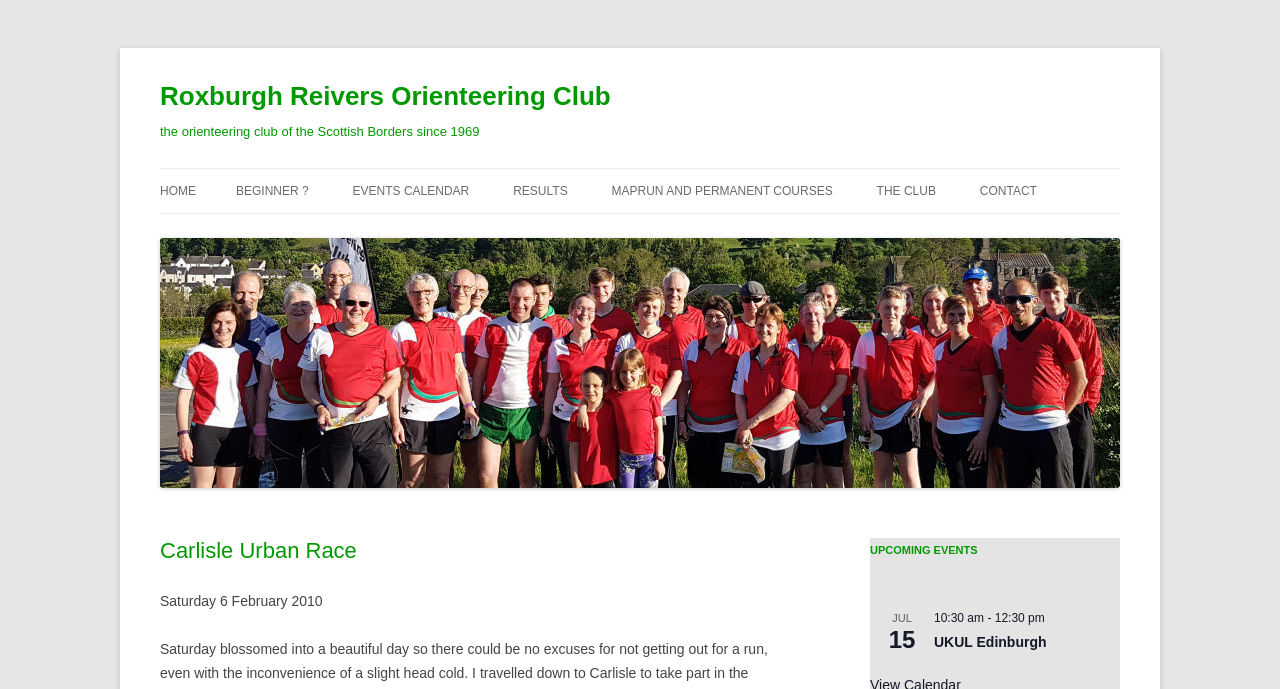Please locate the bounding box coordinates of the region I need to click to follow this instruction: "Check CONTACT".

[0.765, 0.245, 0.81, 0.31]